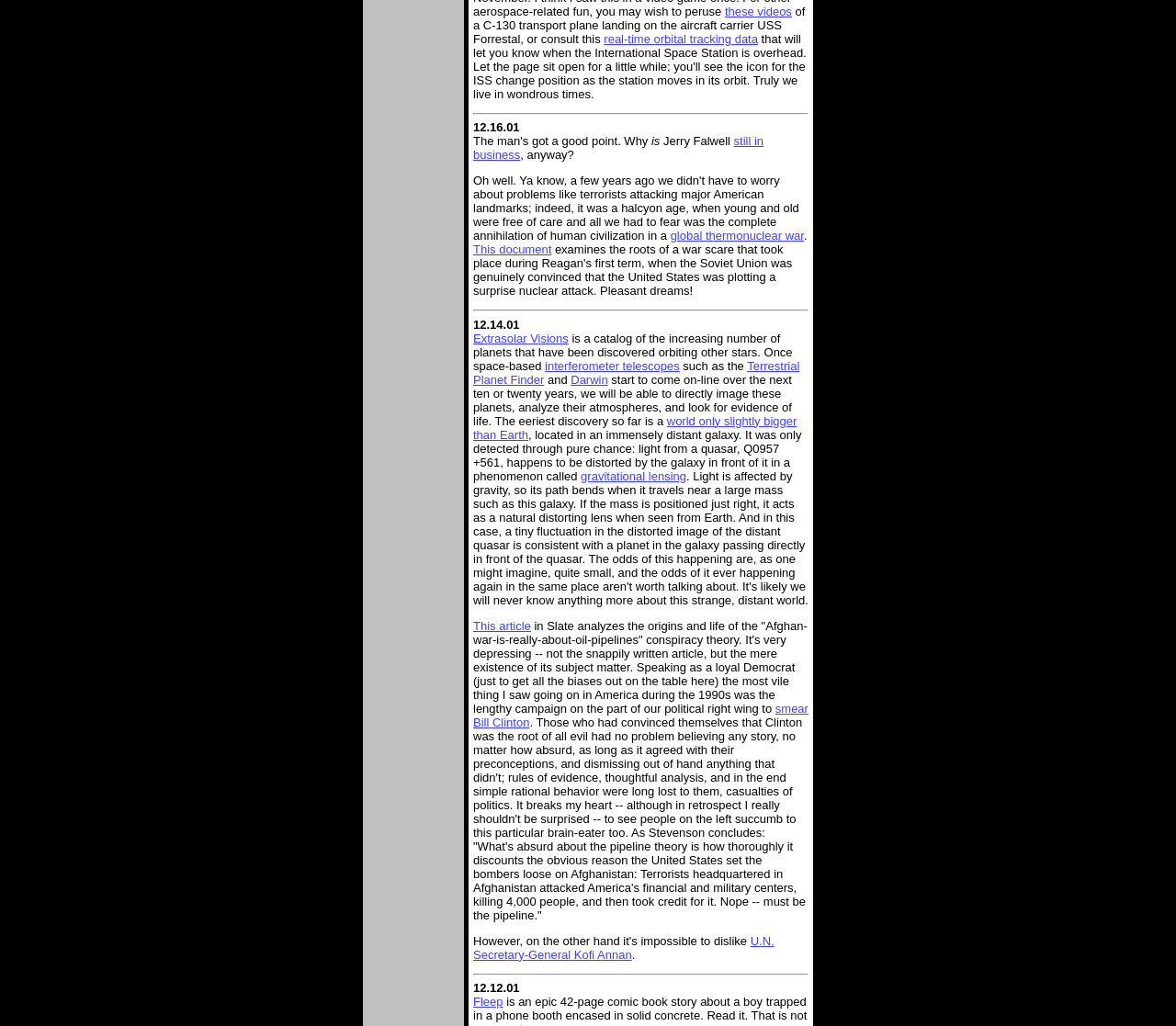Identify the bounding box for the described UI element. Provide the coordinates in (top-left x, top-left y, bottom-right x, bottom-right y) format with values ranging from 0 to 1: U.N. Secretary-General Kofi Annan

[0.402, 0.91, 0.658, 0.937]